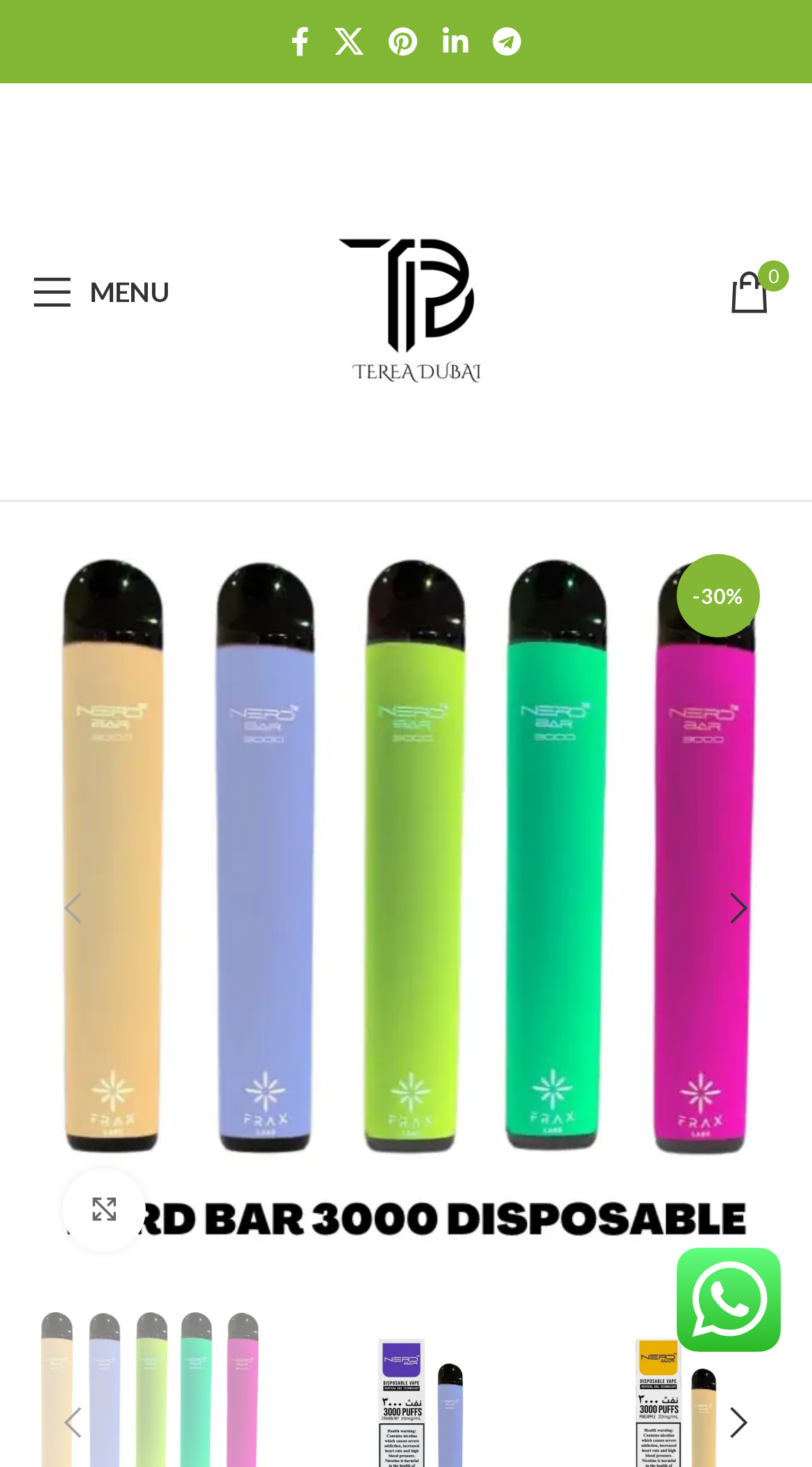Given the element description aria-label="Linkedin social link", identify the bounding box coordinates for the UI element on the webpage screenshot. The format should be (top-left x, top-left y, bottom-right x, bottom-right y), with values between 0 and 1.

[0.529, 0.01, 0.591, 0.047]